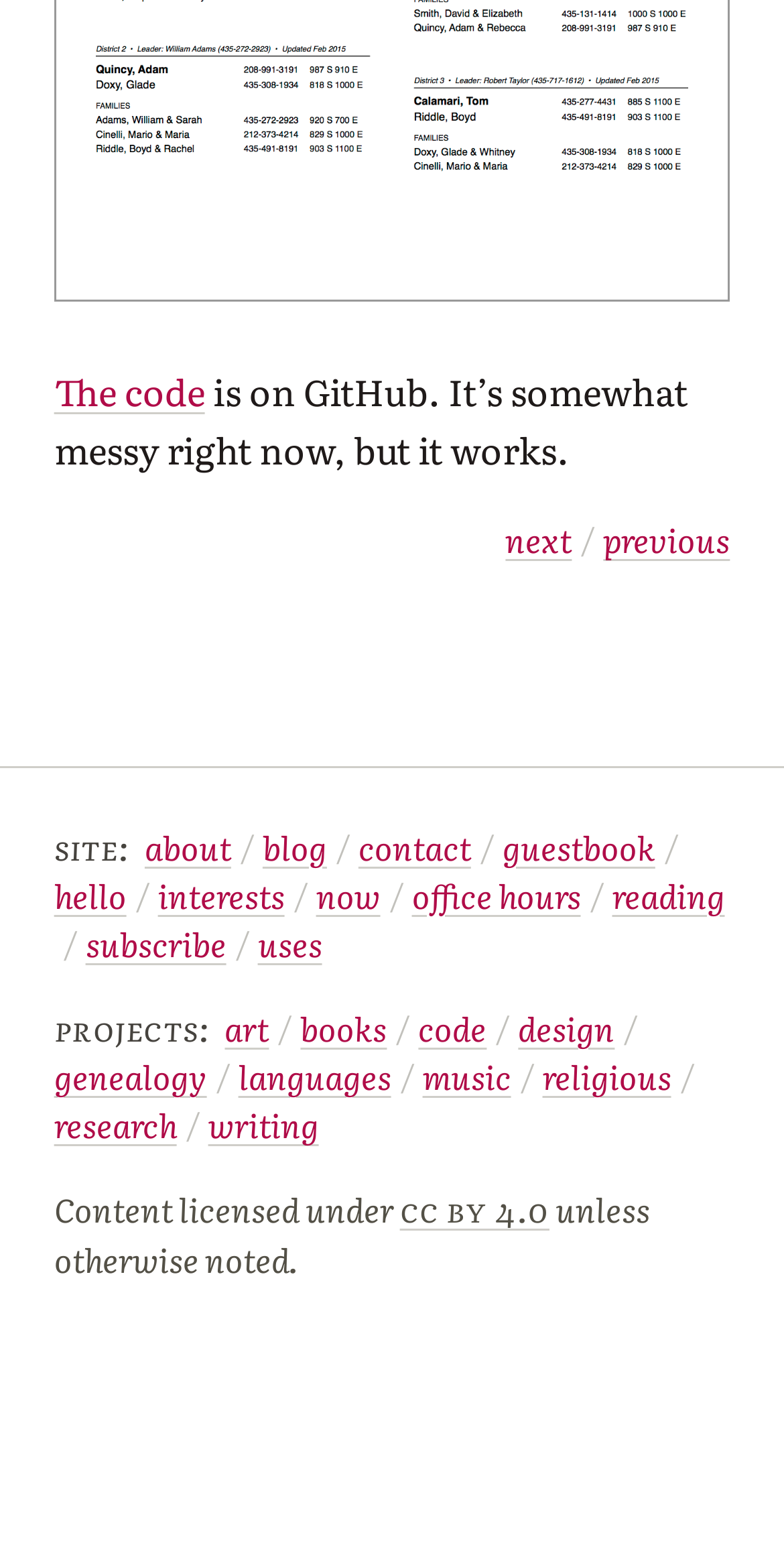Please determine the bounding box coordinates for the element that should be clicked to follow these instructions: "visit the about page".

[0.185, 0.532, 0.295, 0.562]